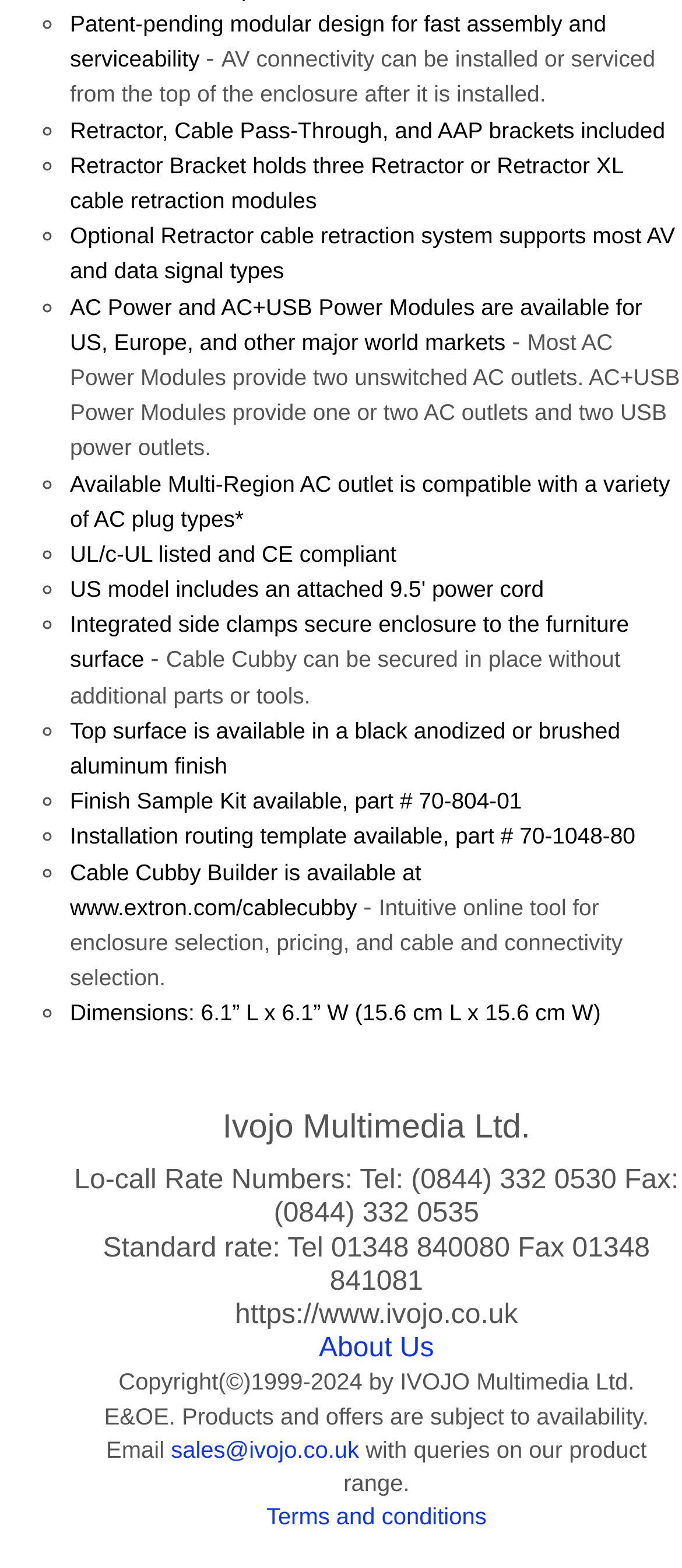What is the finish option for the top surface?
Answer briefly with a single word or phrase based on the image.

Black anodized or brushed aluminum